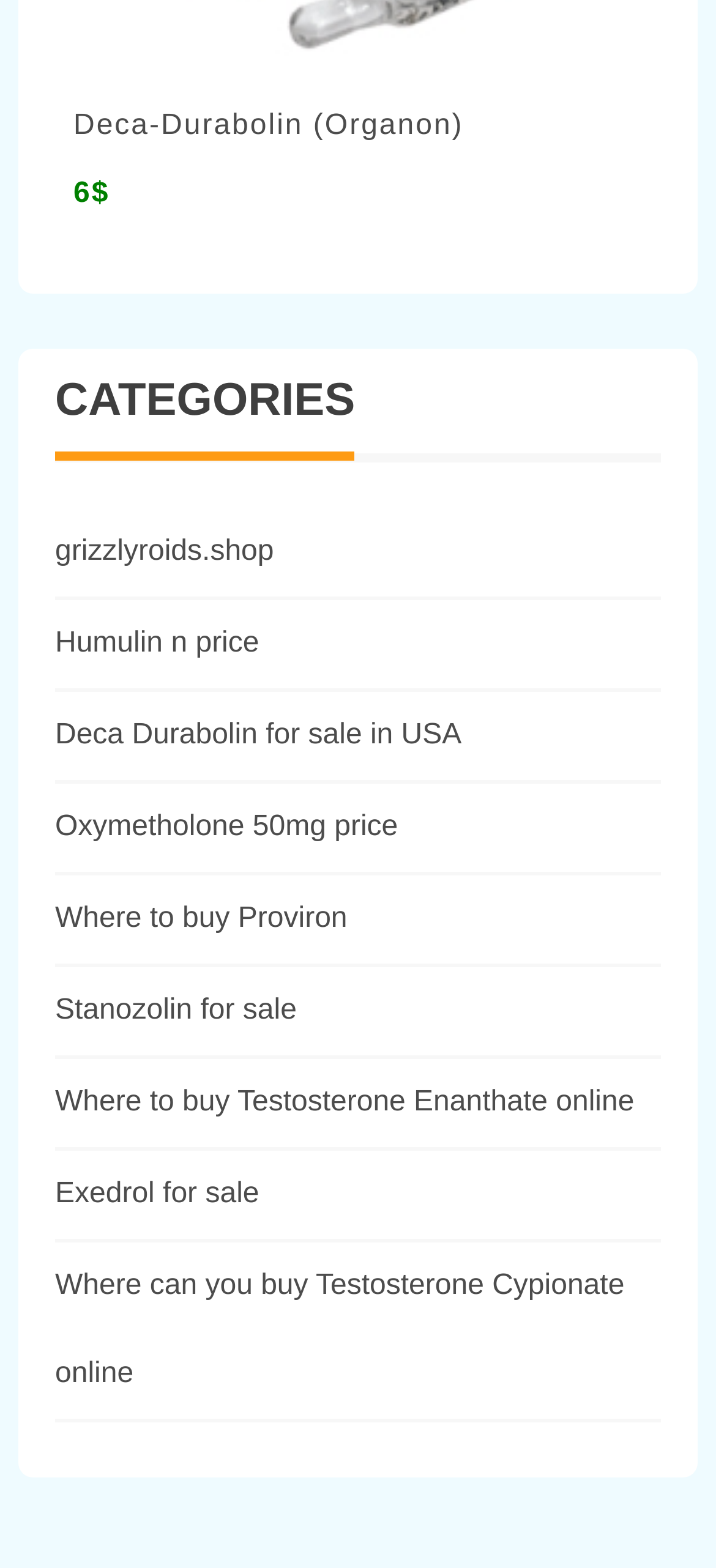Give a concise answer using one word or a phrase to the following question:
What is the category of the webpage?

Steroids or pharmaceuticals